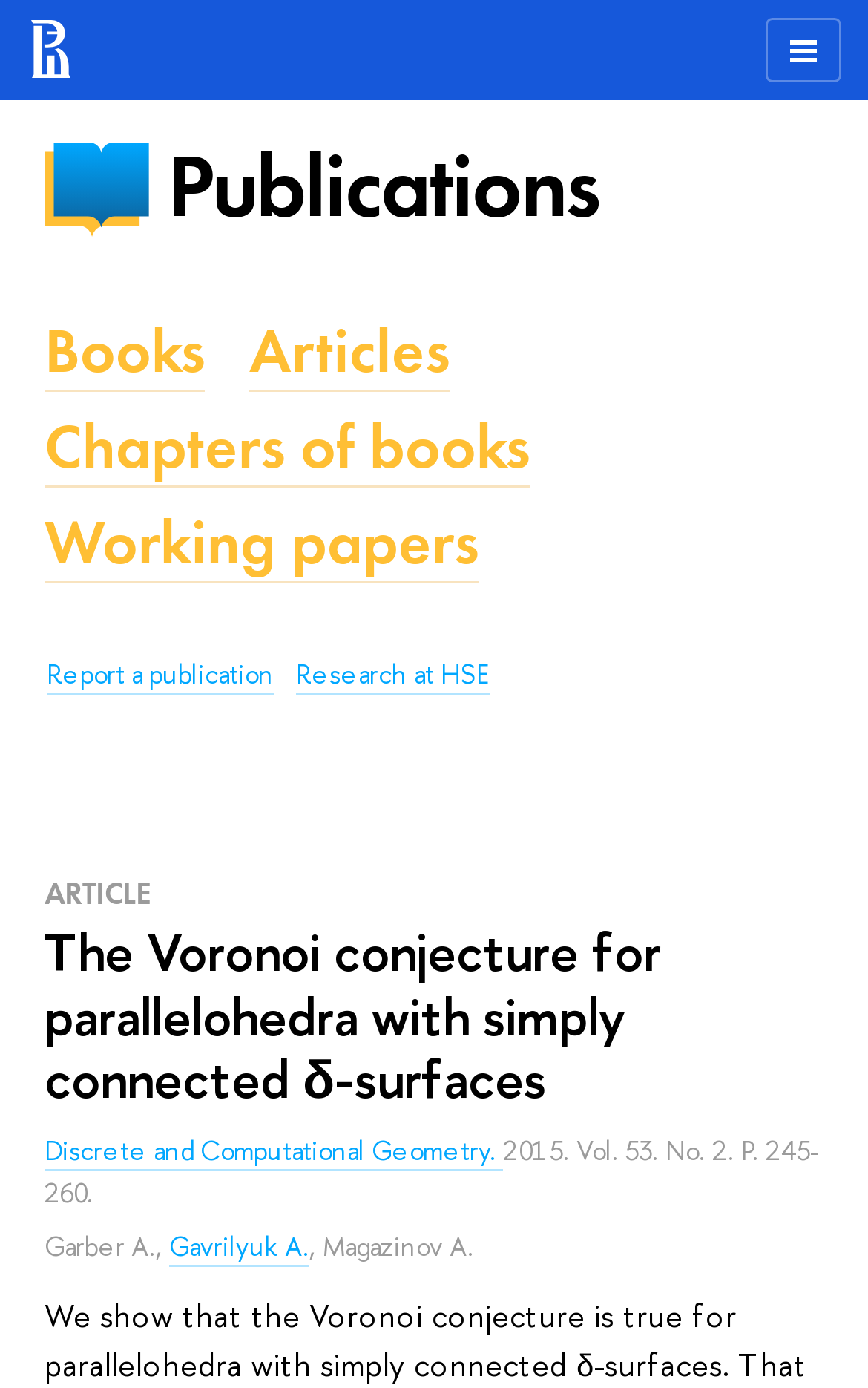What is the title of the journal?
Please respond to the question with as much detail as possible.

I found the title of the journal by looking at the link element with the text 'Discrete and Computational Geometry.'